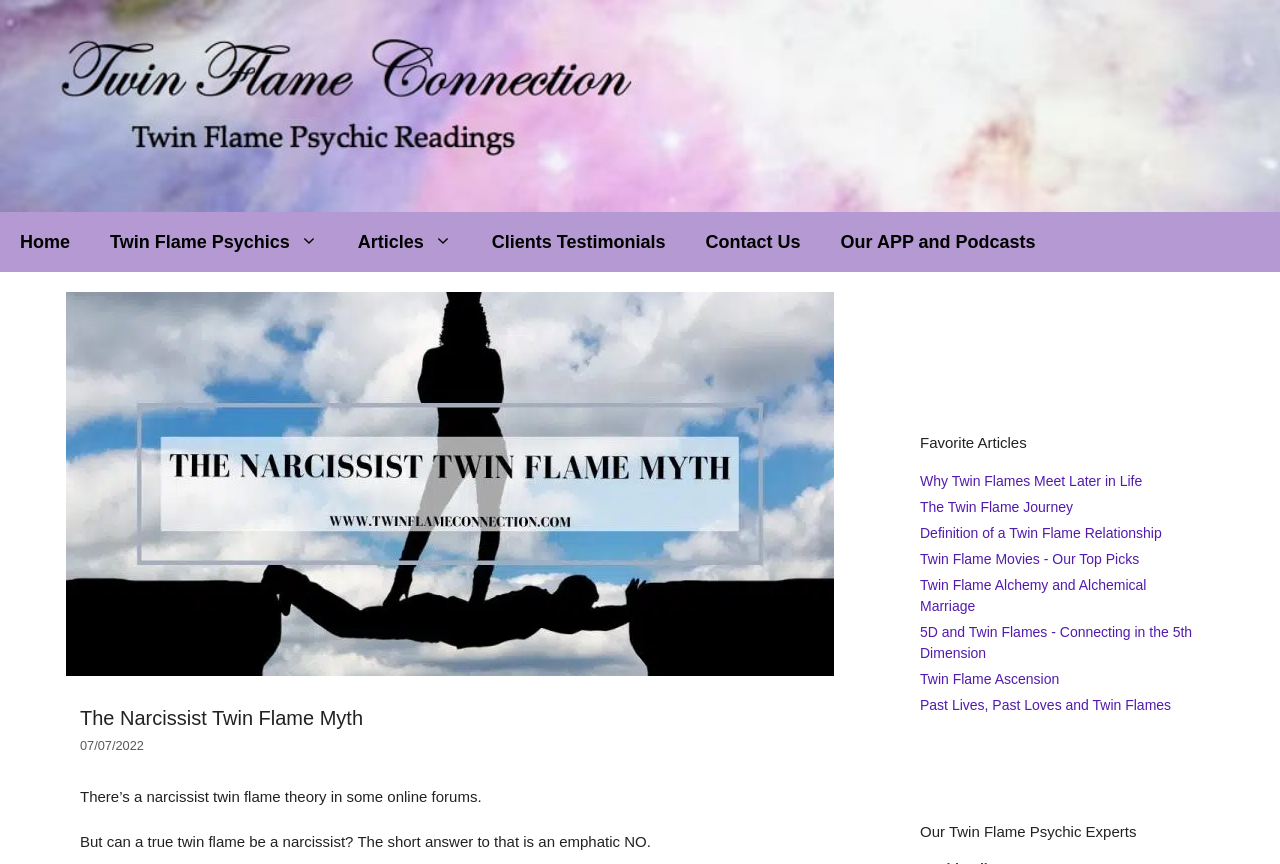What is the date mentioned in the article?
Using the details from the image, give an elaborate explanation to answer the question.

The article mentions a date, '07/07/2022', which is likely the date the article was published or last updated.